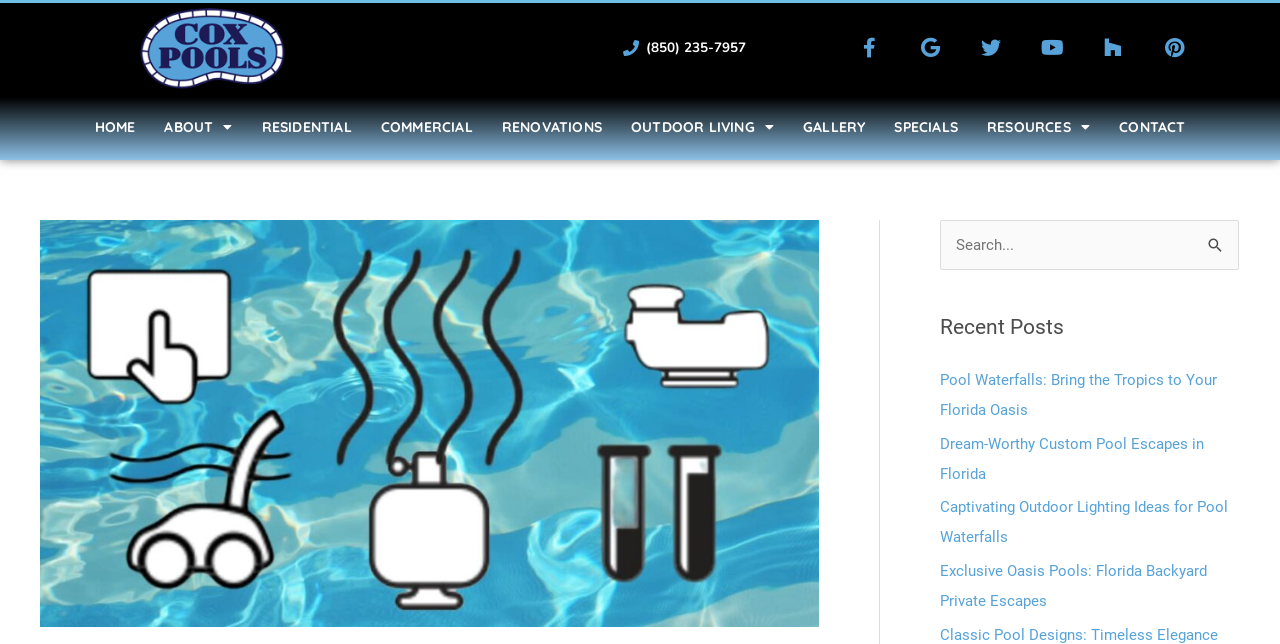Determine the bounding box coordinates of the clickable element to complete this instruction: "Go to the HOME page". Provide the coordinates in the format of four float numbers between 0 and 1, [left, top, right, bottom].

[0.062, 0.166, 0.117, 0.228]